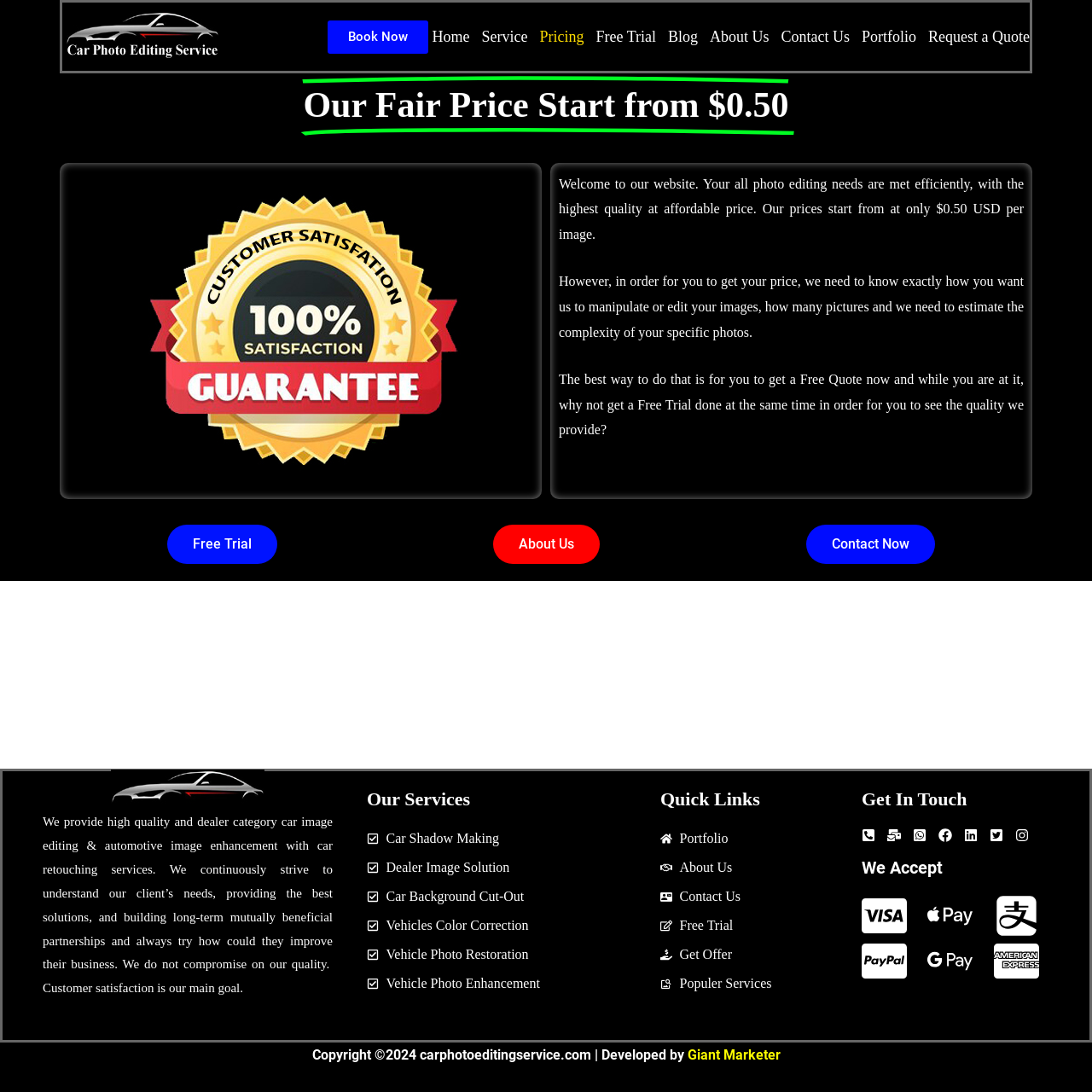Find the bounding box coordinates for the HTML element described as: "alt="Car Photo Editing Service"". The coordinates should consist of four float values between 0 and 1, i.e., [left, top, right, bottom].

[0.102, 0.705, 0.242, 0.752]